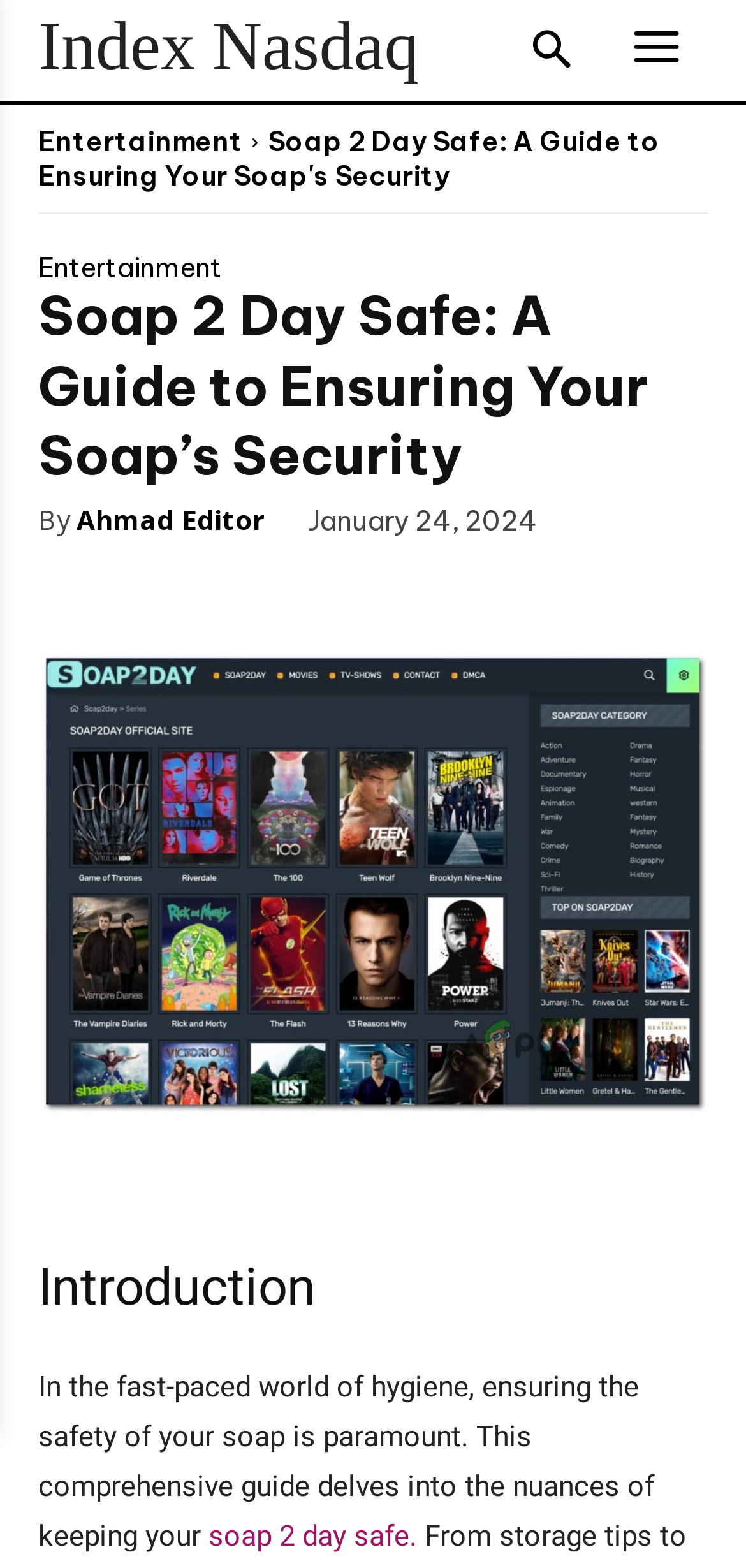Identify and extract the main heading of the webpage.

Soap 2 Day Safe: A Guide to Ensuring Your Soap’s Security